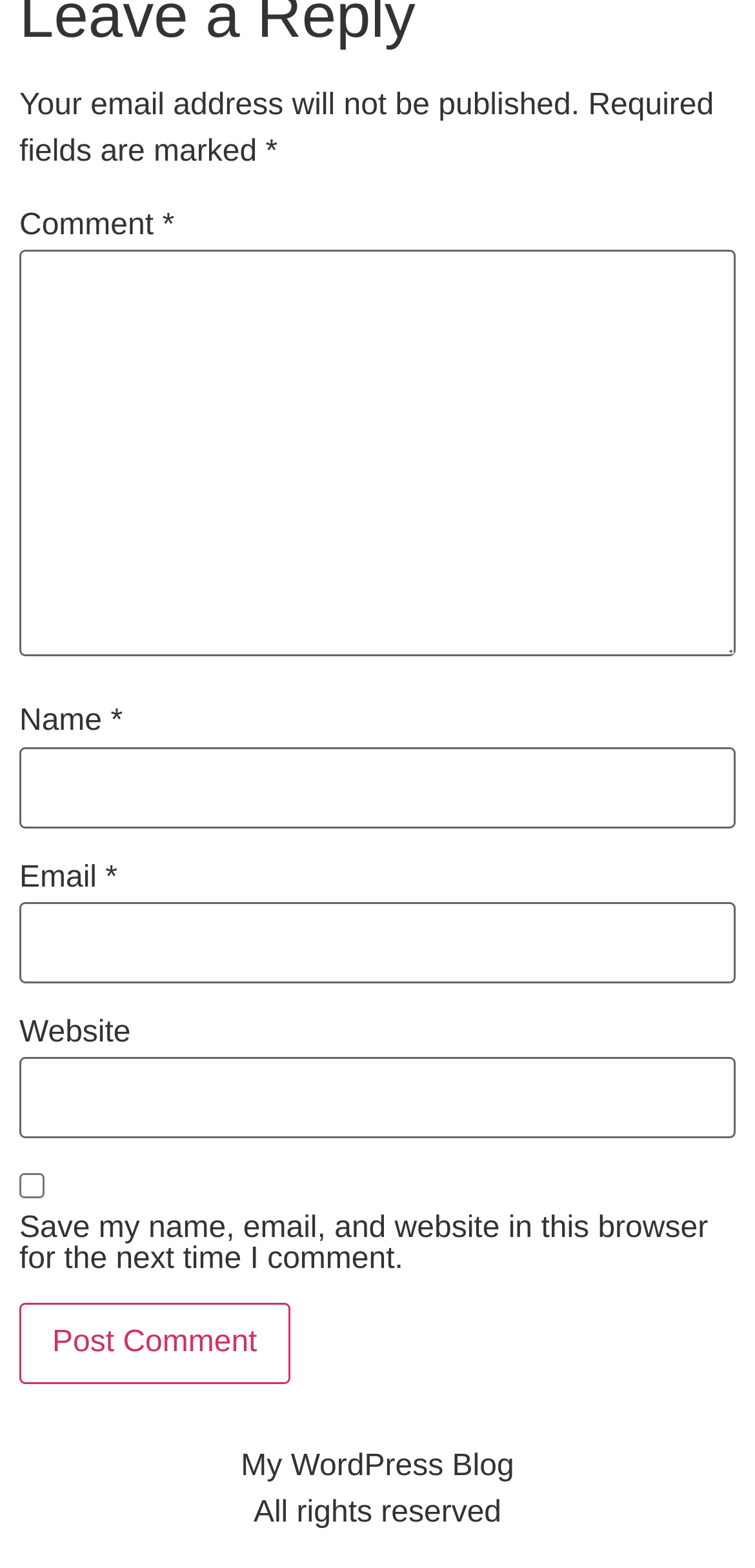Provide a brief response to the question below using one word or phrase:
What is the title of the blog?

My WordPress Blog